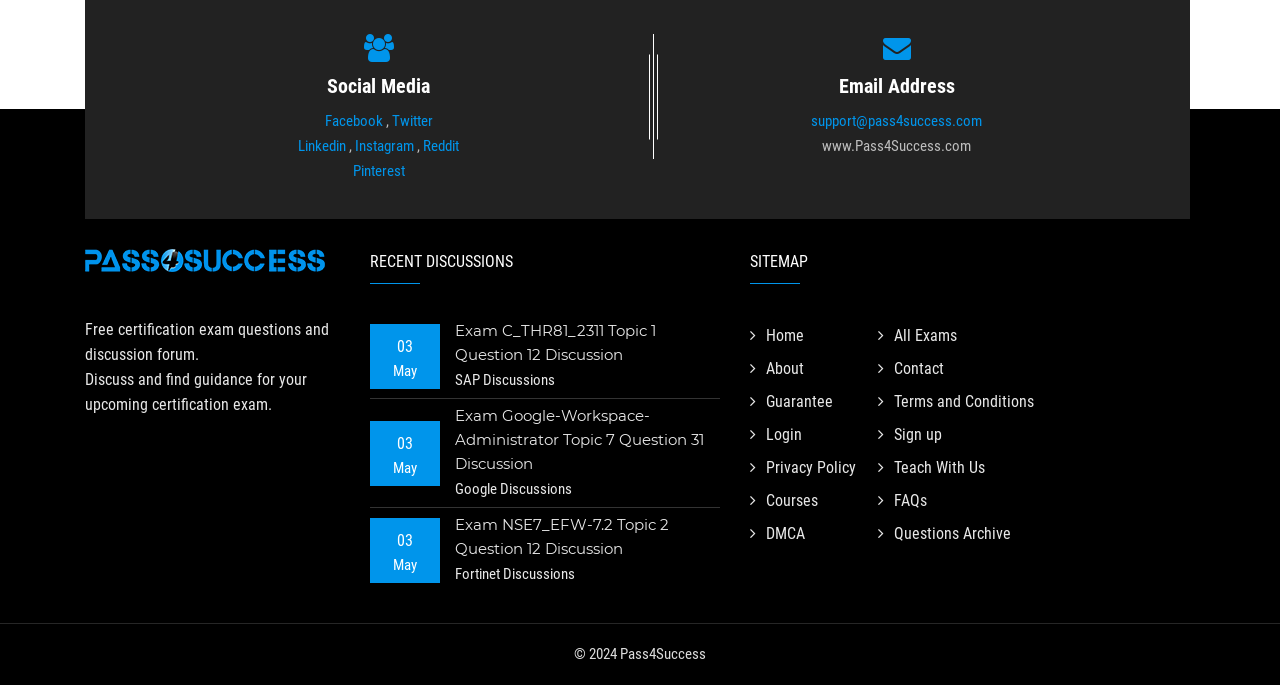Find the bounding box of the element with the following description: "Sleep Workbook". The coordinates must be four float numbers between 0 and 1, formatted as [left, top, right, bottom].

None